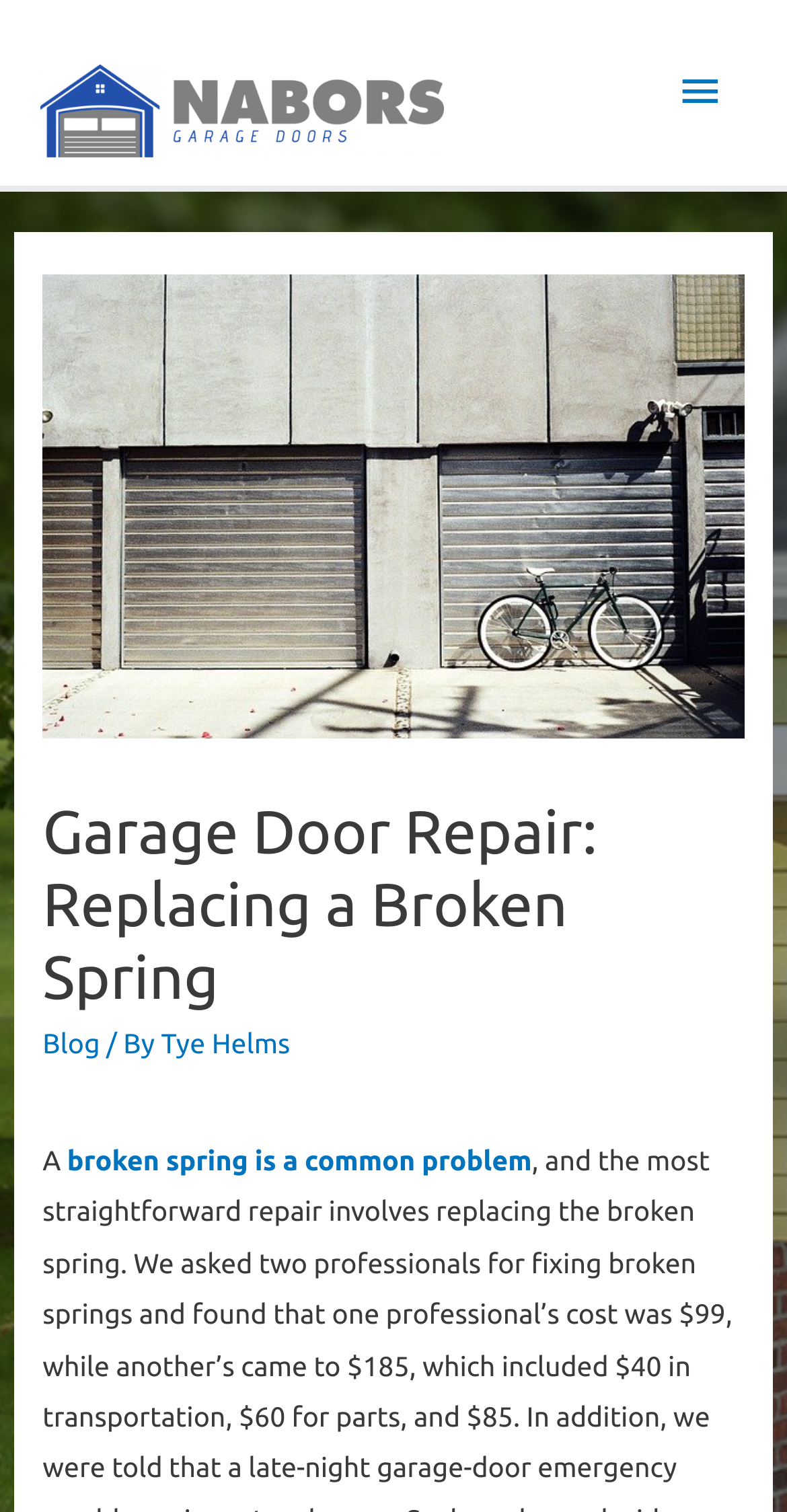What is the name of the garage door repair company?
Answer the question with just one word or phrase using the image.

Nabors Garage Doors